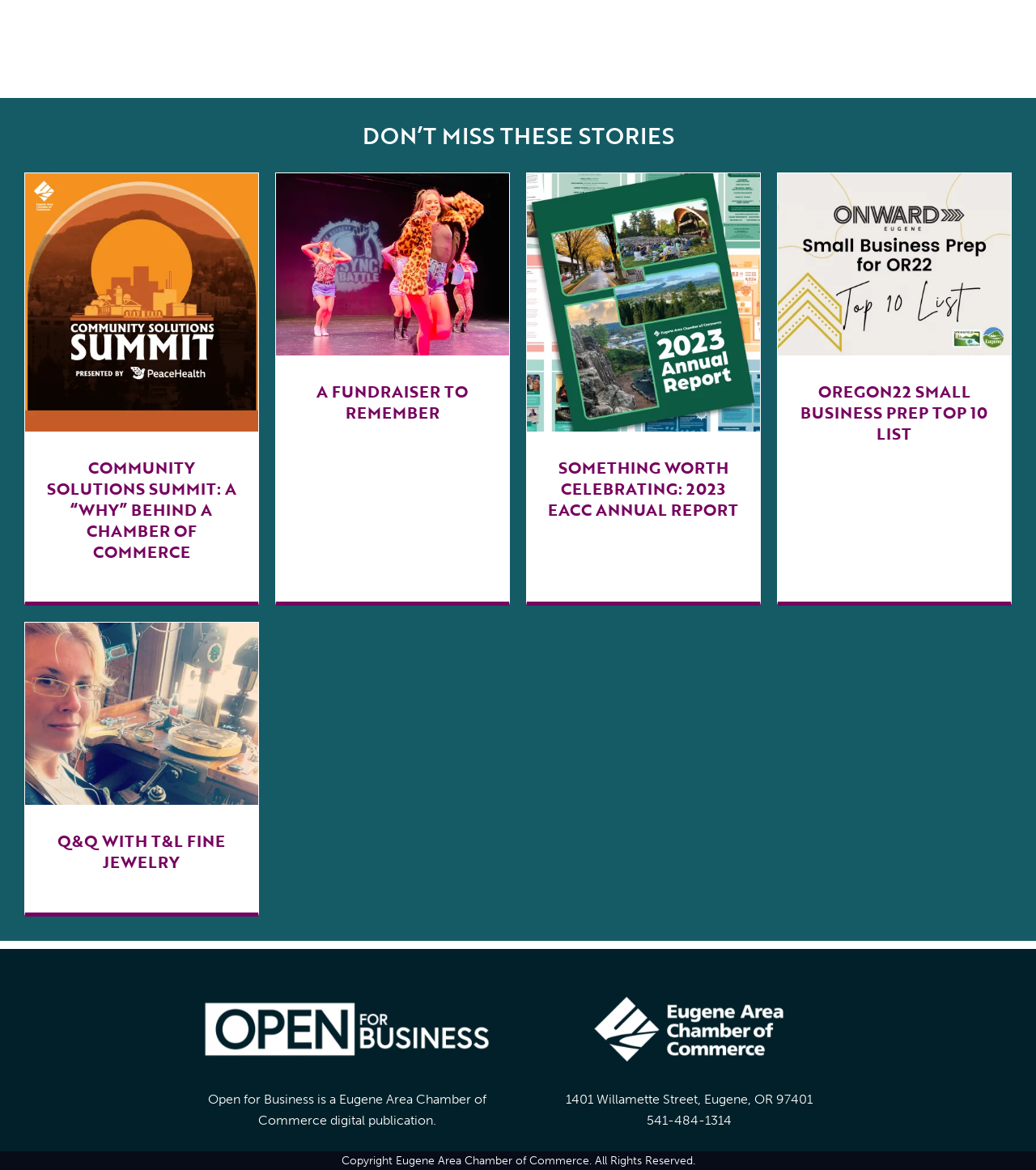How many articles are on this webpage?
Refer to the image and provide a one-word or short phrase answer.

4